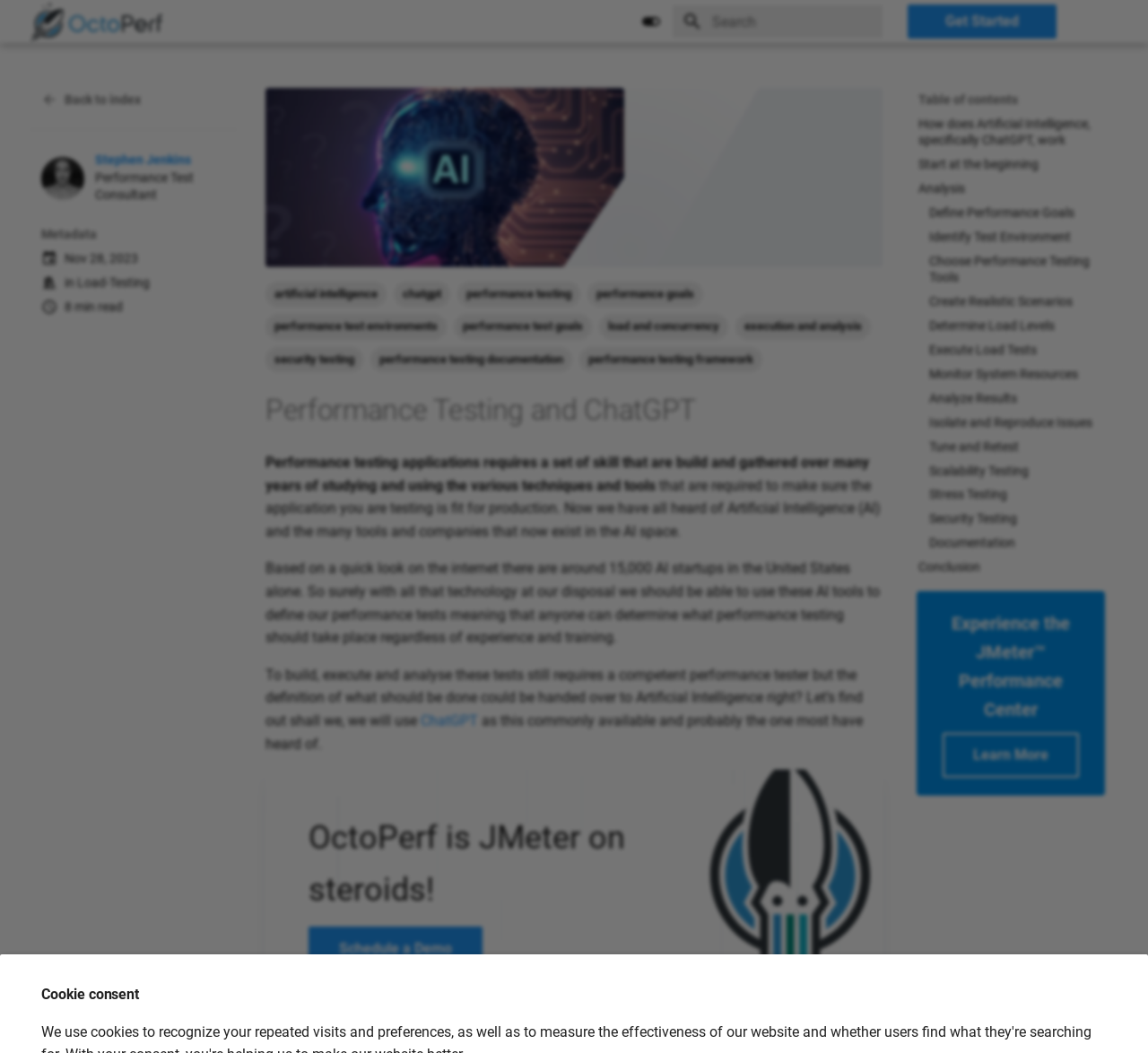Provide the bounding box coordinates of the UI element this sentence describes: "Stephen Jenkins".

[0.083, 0.145, 0.166, 0.159]